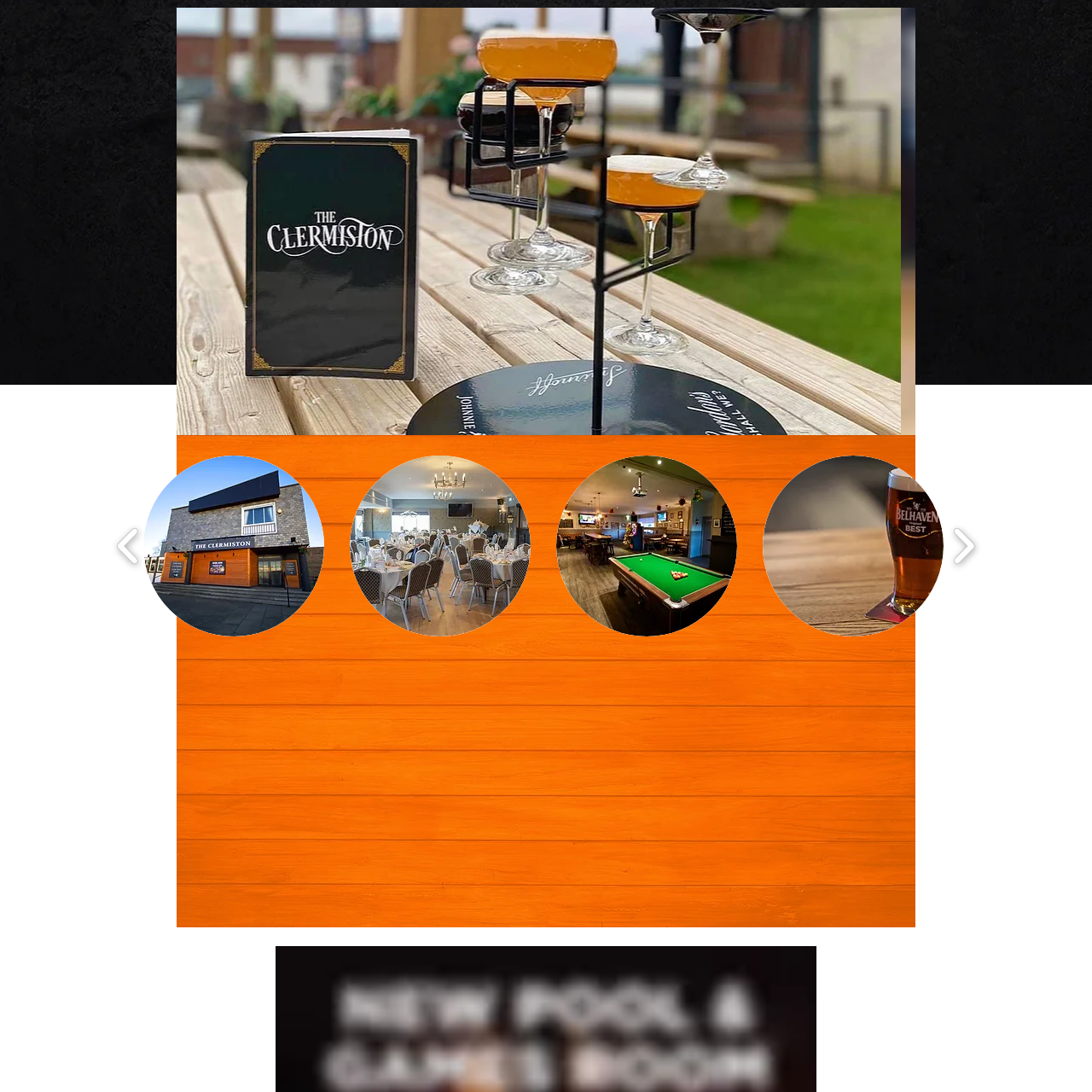Describe in detail the elements and actions shown in the image within the red-bordered area.

The image features a logo or symbol representing the "White Heather Bar," which is associated with a pub located in Clermiston, Edinburgh. This establishment is likely known for its food and drinks, offering a cozy atmosphere for patrons. The visual may evoke a sense of hospitality and warmth, suggesting the bar is a welcoming place for both casual visits and special events. The accompanying text on the webpage highlights recent updates about function bookings and menu availability, indicating a focus on customer service and event hosting at the venue.